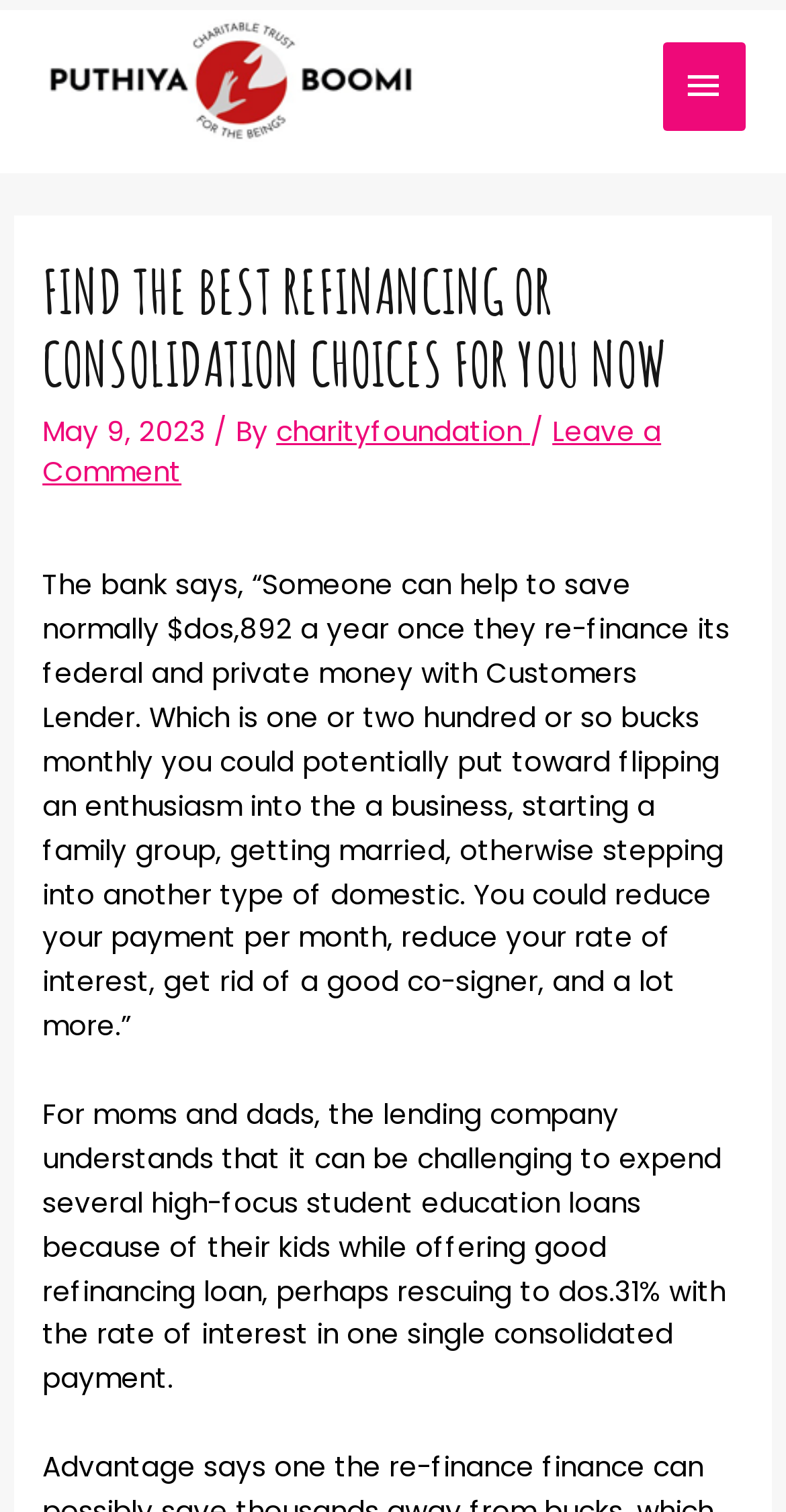What is the headline of the webpage?

FIND THE BEST REFINANCING OR CONSOLIDATION CHOICES FOR YOU NOW